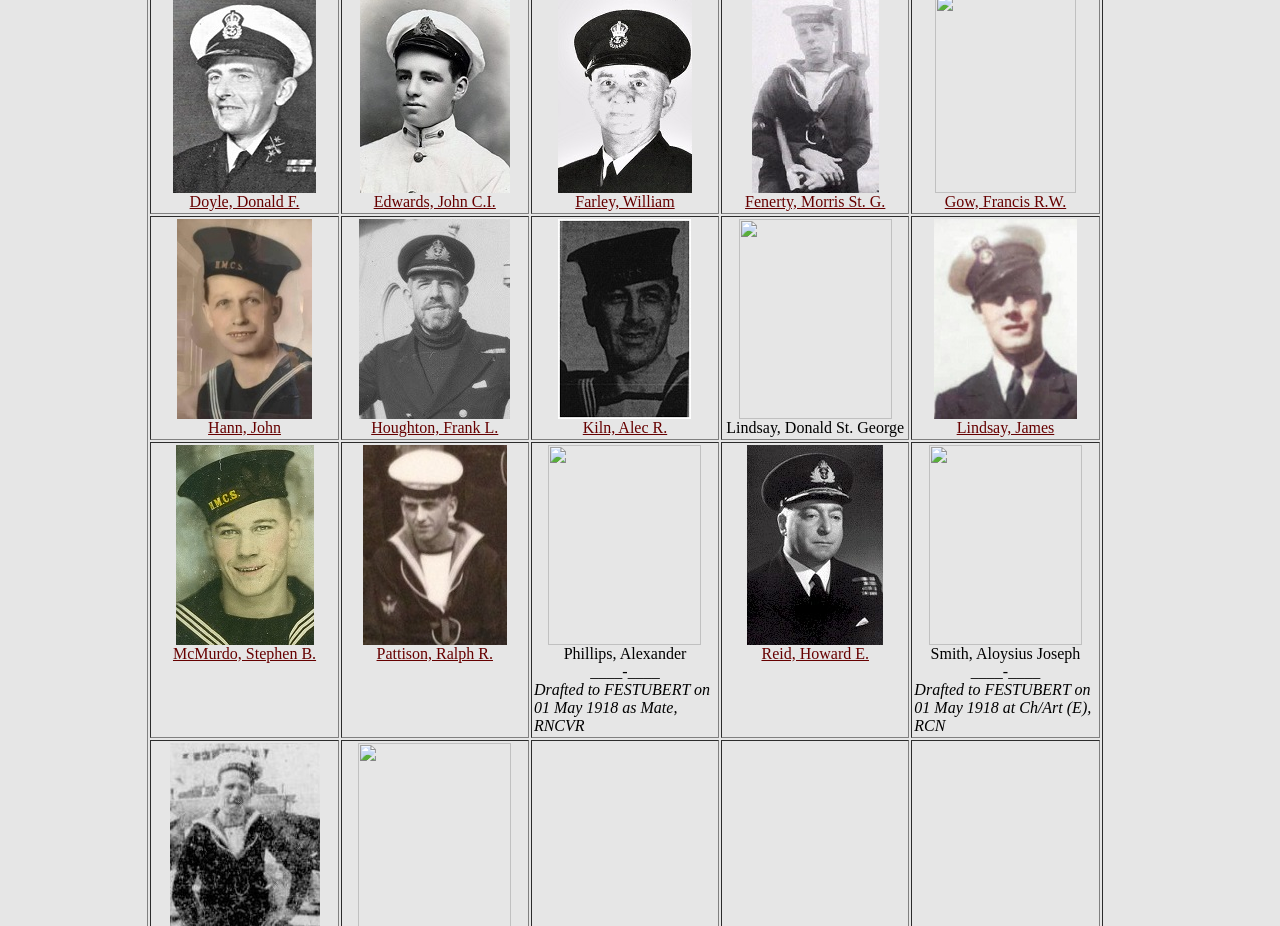How many links are there in the top section?
Look at the image and construct a detailed response to the question.

I counted the number of 'link' elements in the top section, which are [479], [481], [483], [485], and [487]. Therefore, there are 5 links in the top section.